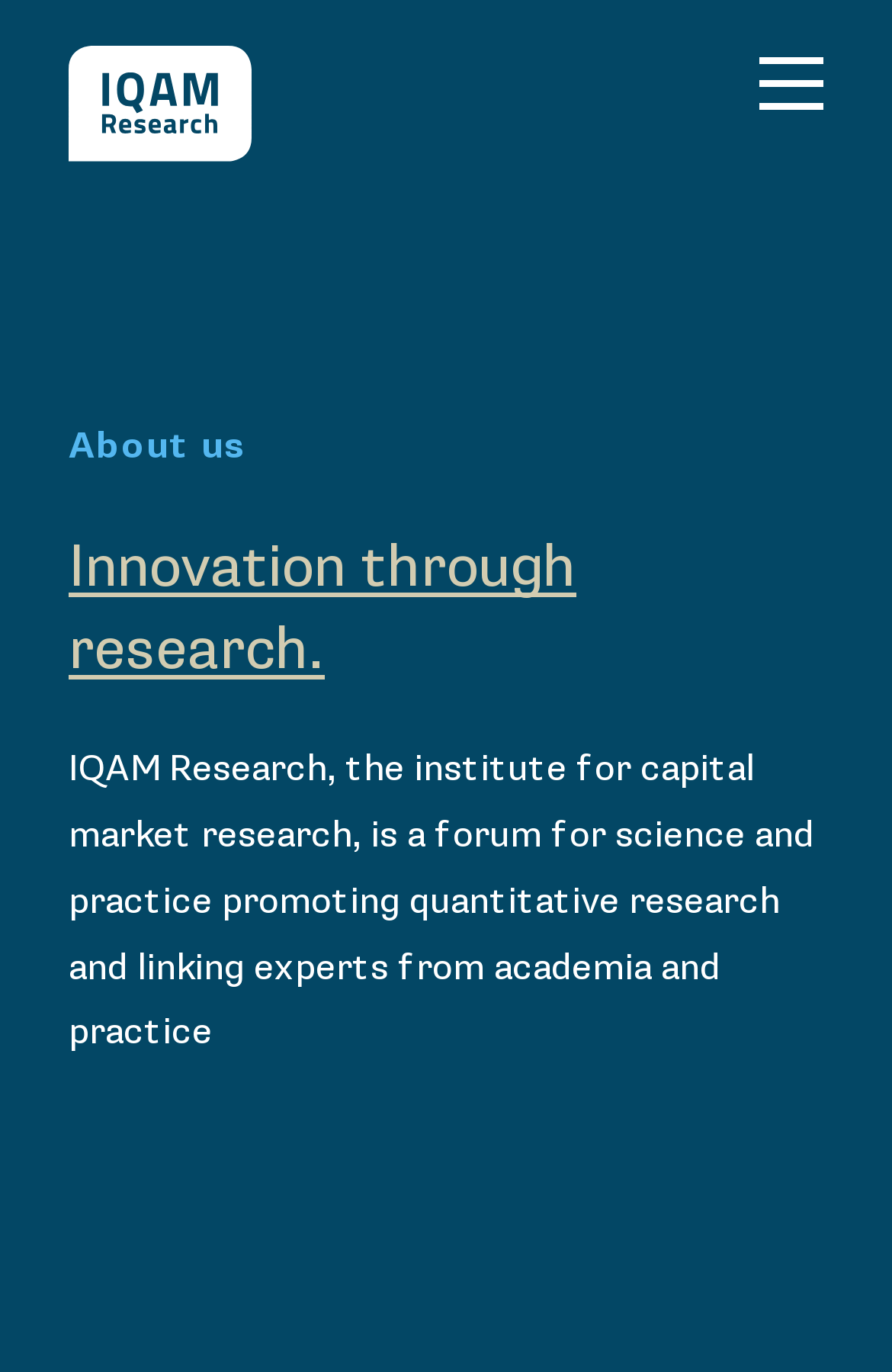Identify the main title of the webpage and generate its text content.

Innovation through research.